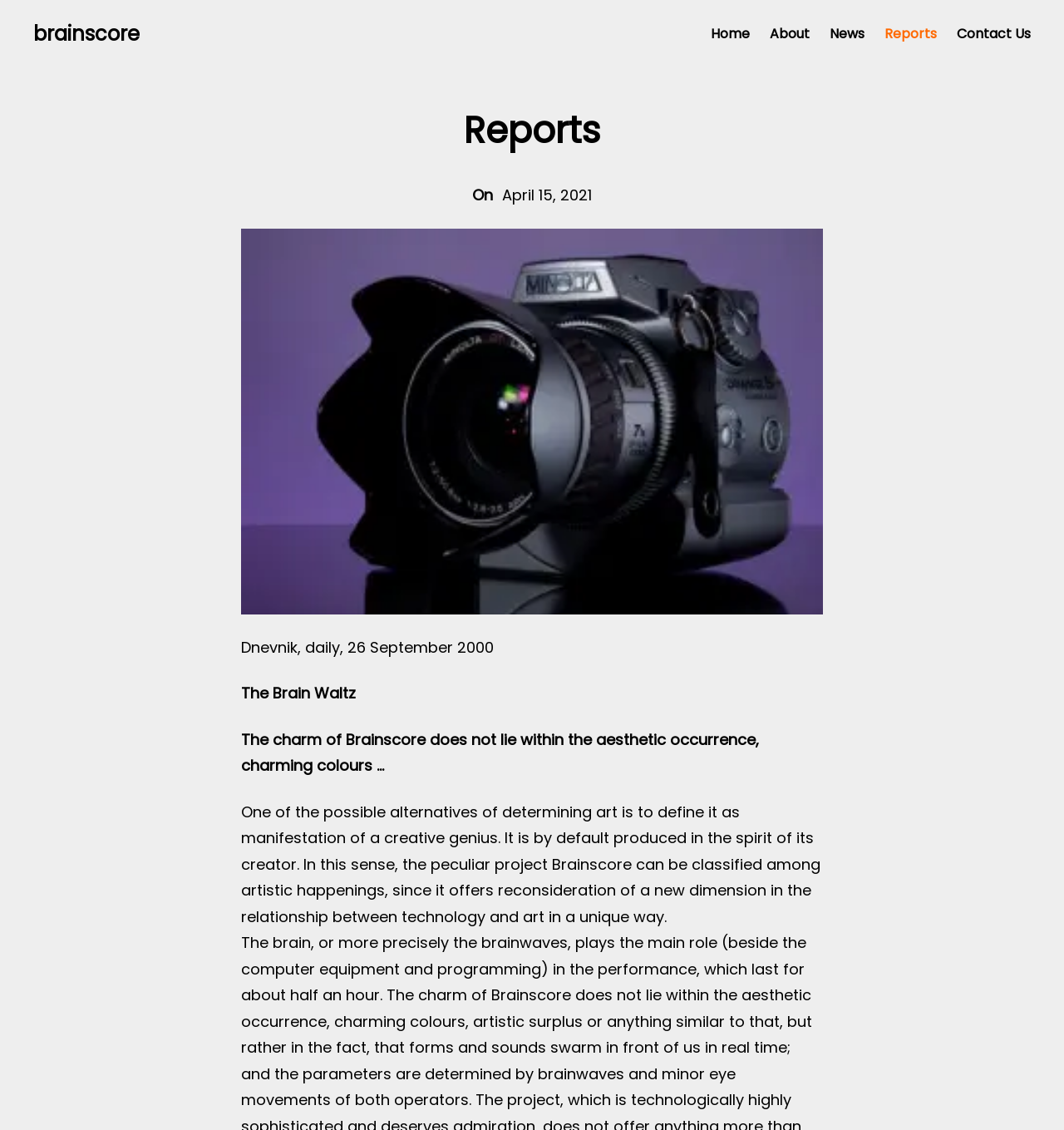Respond with a single word or phrase to the following question:
What is the theme of the article?

Art and Technology